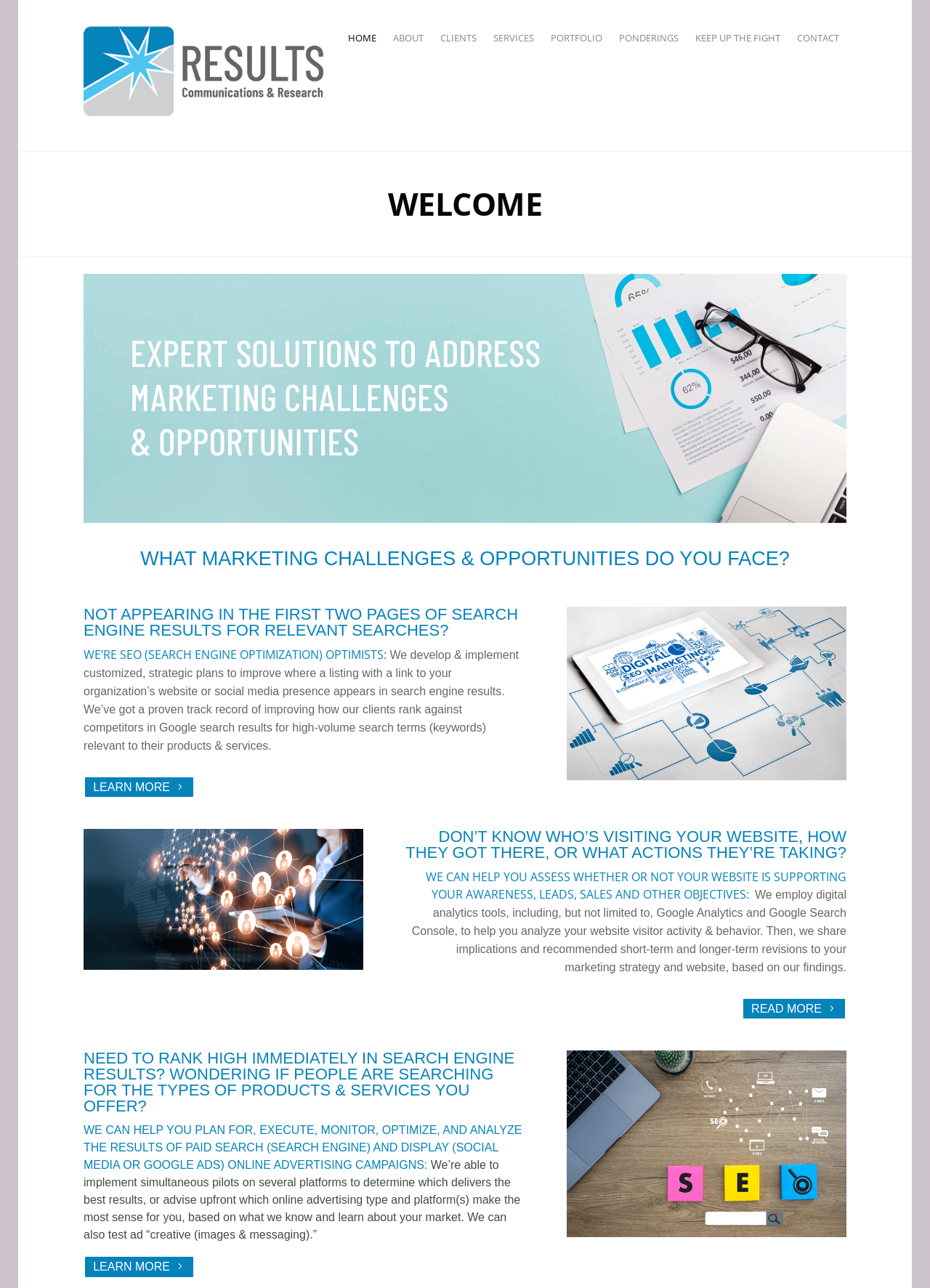What is the first link in the navigation menu?
Using the information from the image, give a concise answer in one word or a short phrase.

HOME